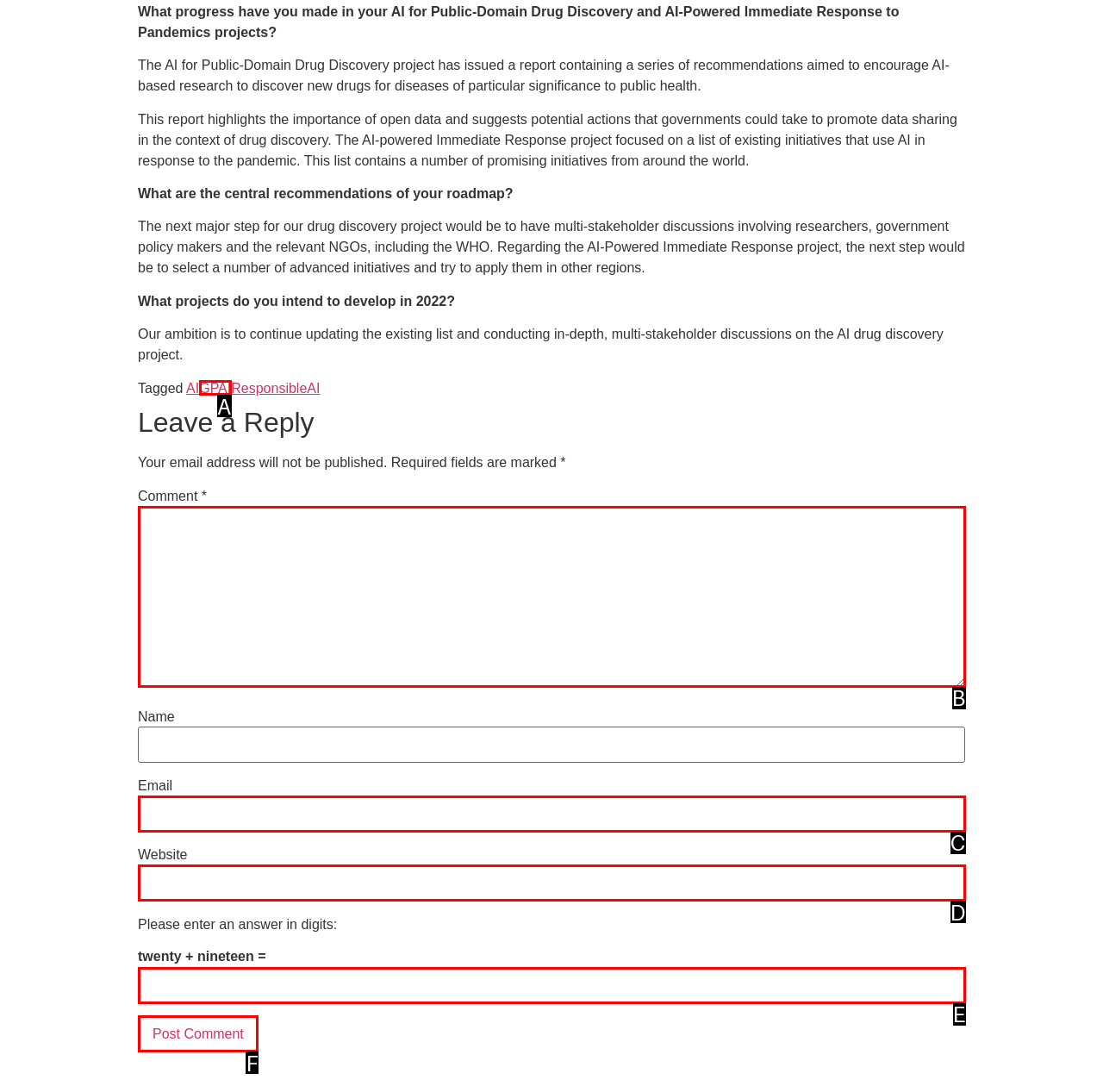Using the element description: name="submit" value="Post Comment", select the HTML element that matches best. Answer with the letter of your choice.

F